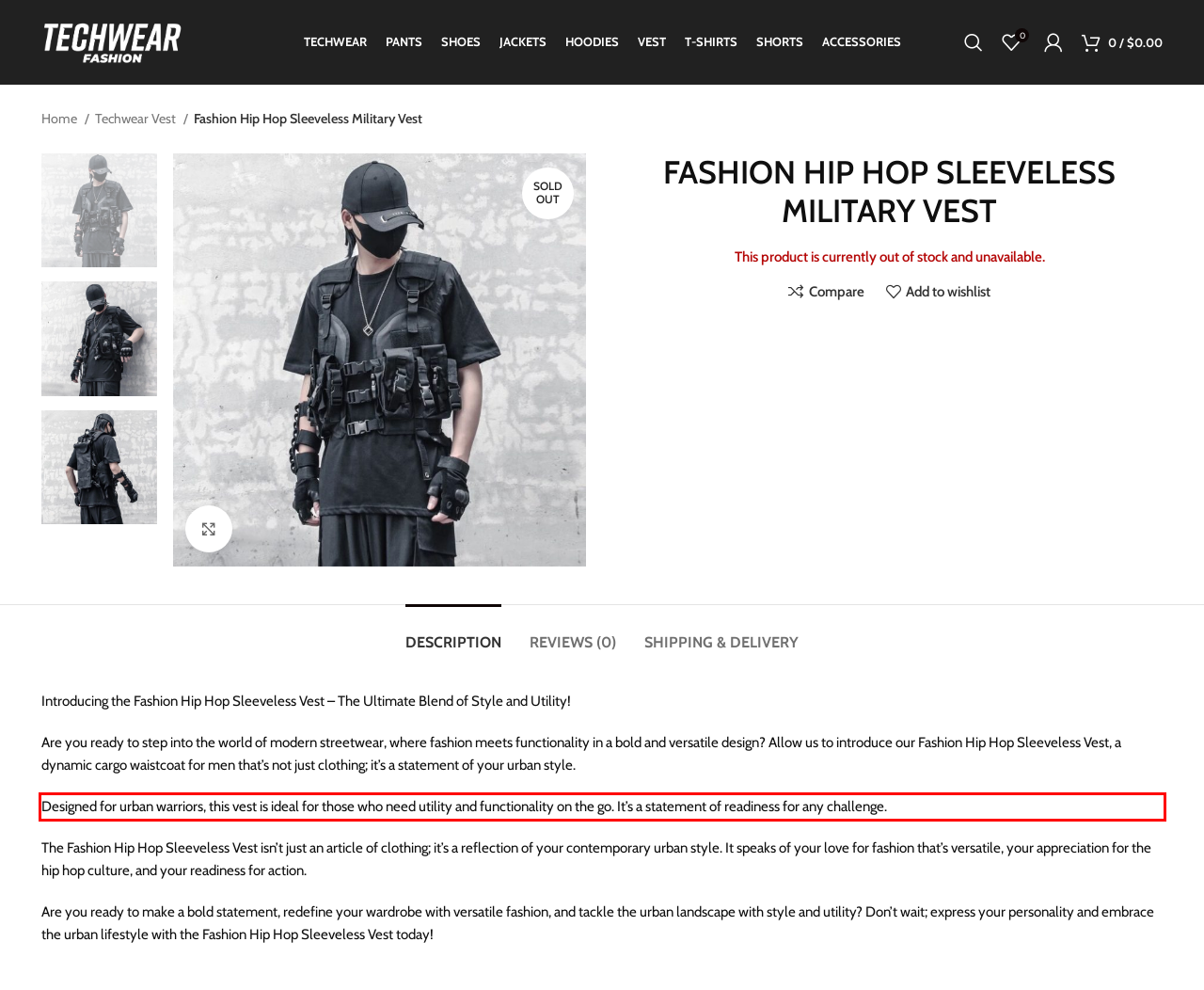With the provided screenshot of a webpage, locate the red bounding box and perform OCR to extract the text content inside it.

Designed for urban warriors, this vest is ideal for those who need utility and functionality on the go. It’s a statement of readiness for any challenge.